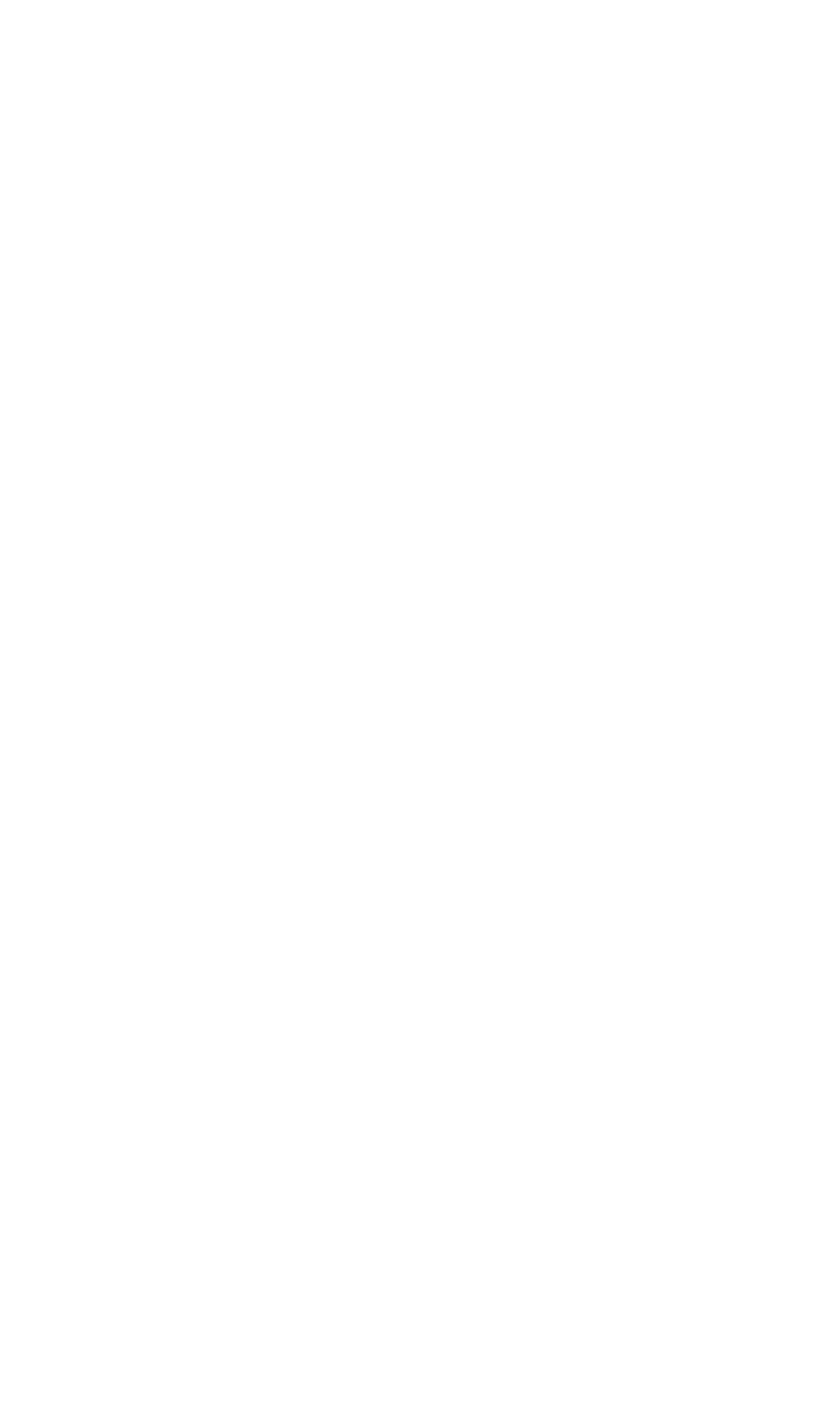Respond to the following question with a brief word or phrase:
What is the last link under 'STAFF LINKS:'?

Vocantas